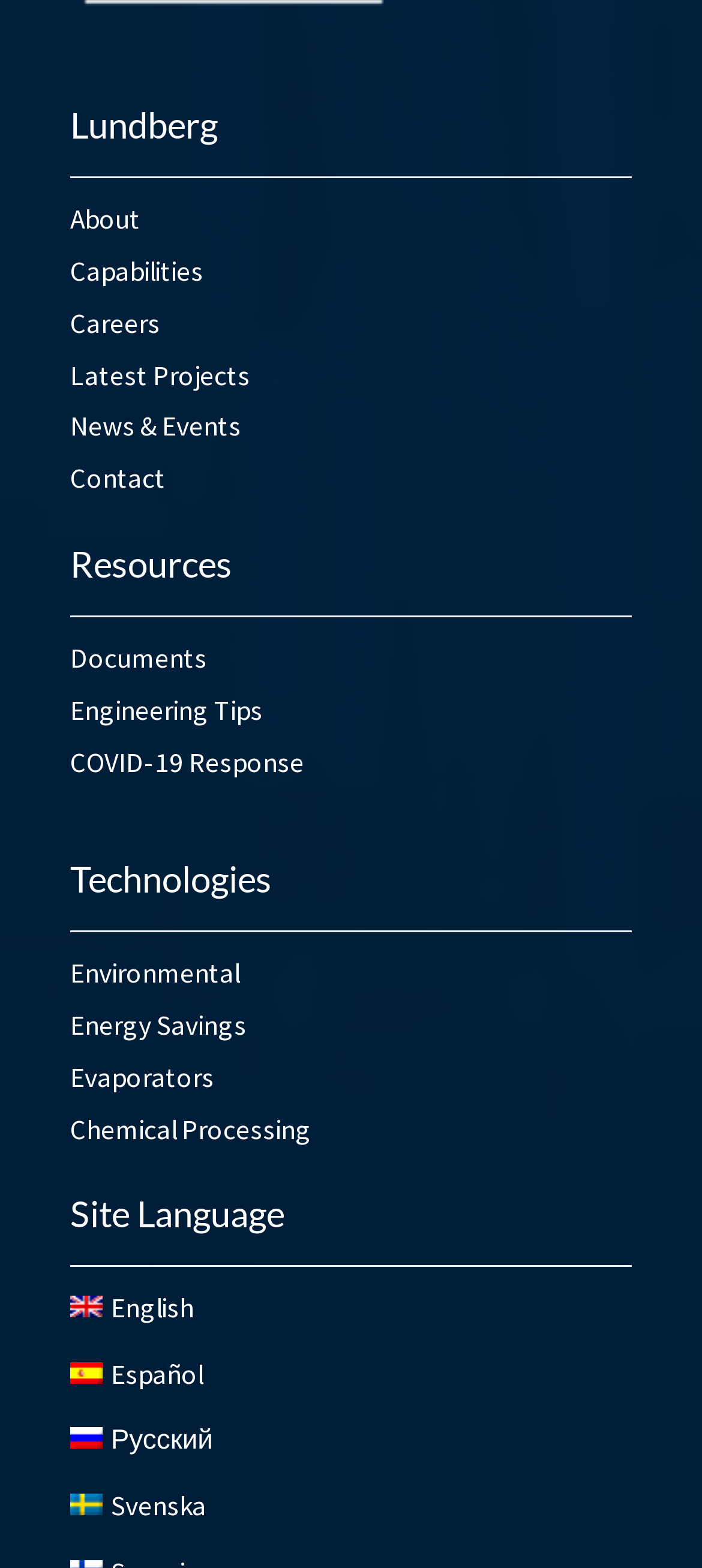What is the last link under 'Resources'?
Based on the visual, give a brief answer using one word or a short phrase.

COVID-19 Response